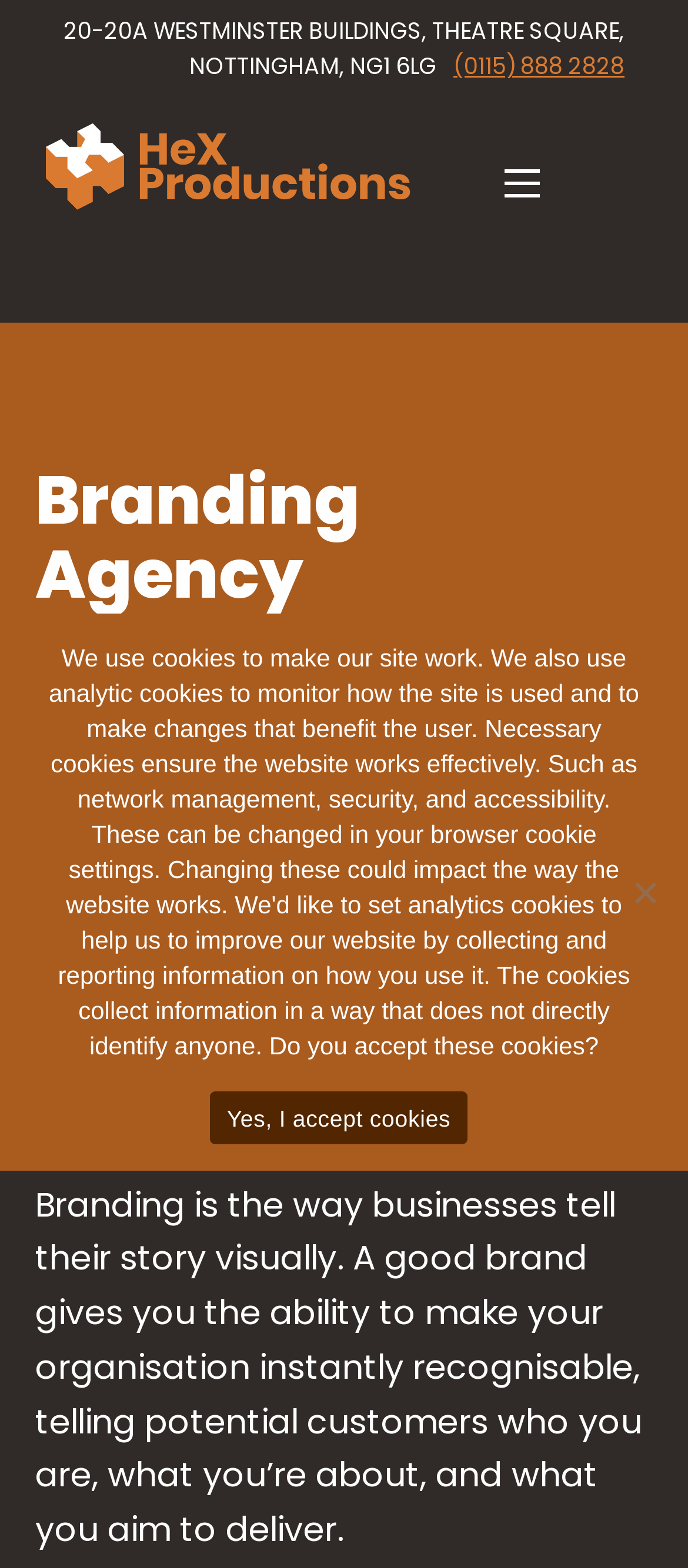Please provide the bounding box coordinates for the UI element as described: "Menu". The coordinates must be four floats between 0 and 1, represented as [left, top, right, bottom].

[0.733, 0.108, 0.815, 0.126]